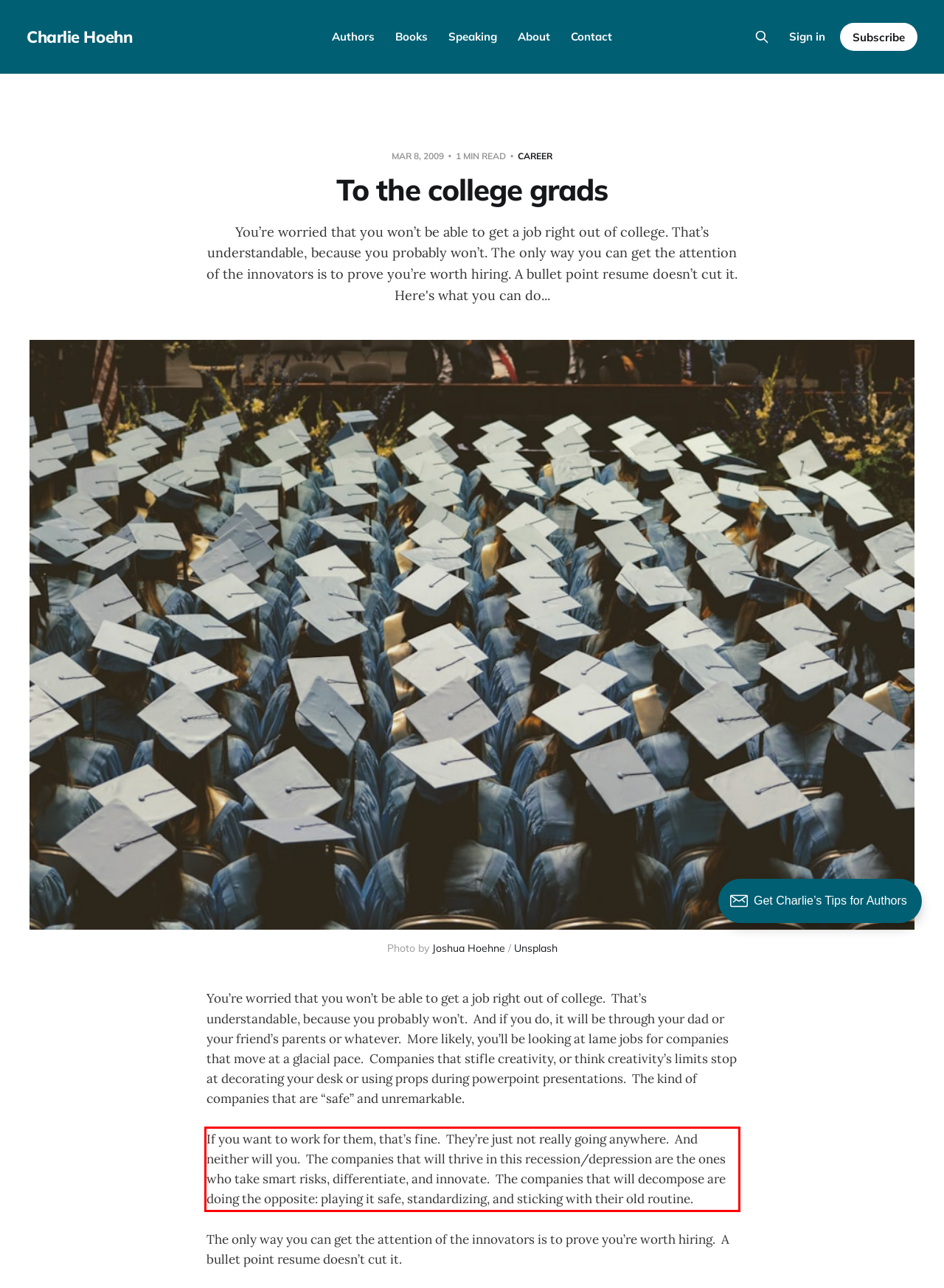With the given screenshot of a webpage, locate the red rectangle bounding box and extract the text content using OCR.

If you want to work for them, that’s fine. They’re just not really going anywhere. And neither will you. The companies that will thrive in this recession/depression are the ones who take smart risks, differentiate, and innovate. The companies that will decompose are doing the opposite: playing it safe, standardizing, and sticking with their old routine.